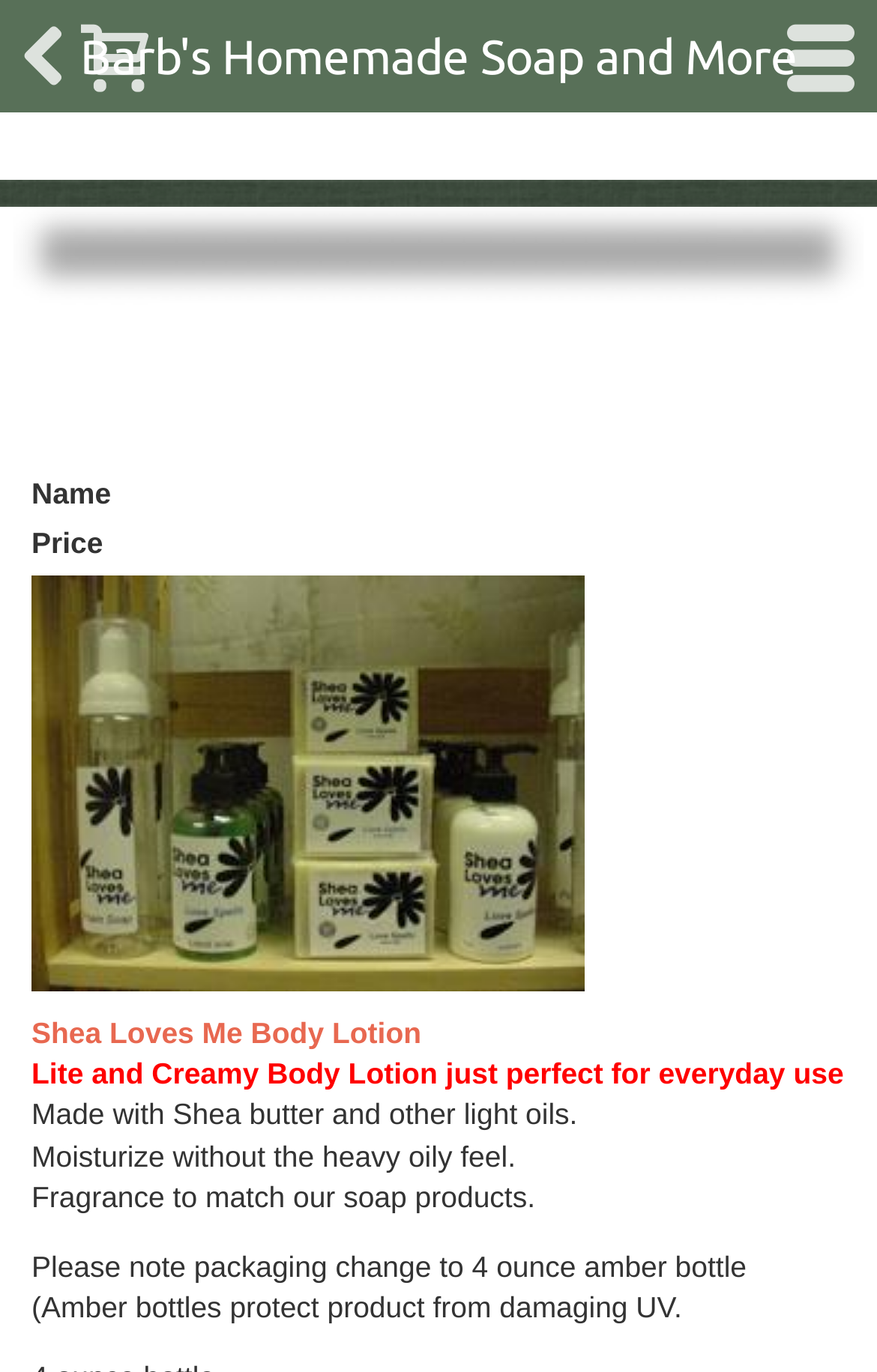Respond to the following question using a concise word or phrase: 
What is the feature of the Shea Loves Me Body Lotion?

Moisturize without oily feel